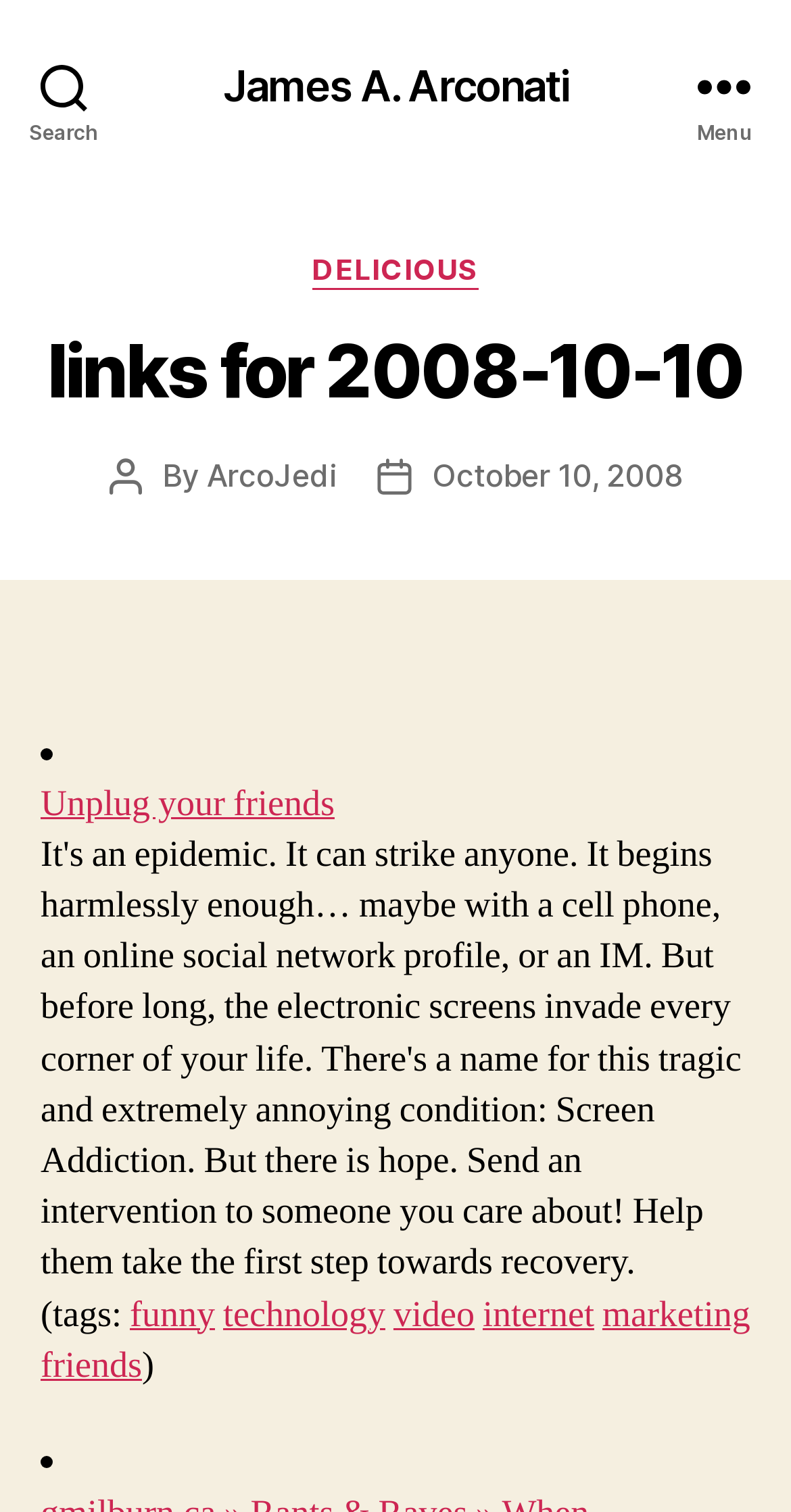Pinpoint the bounding box coordinates for the area that should be clicked to perform the following instruction: "Click the Search button".

[0.0, 0.0, 0.162, 0.113]